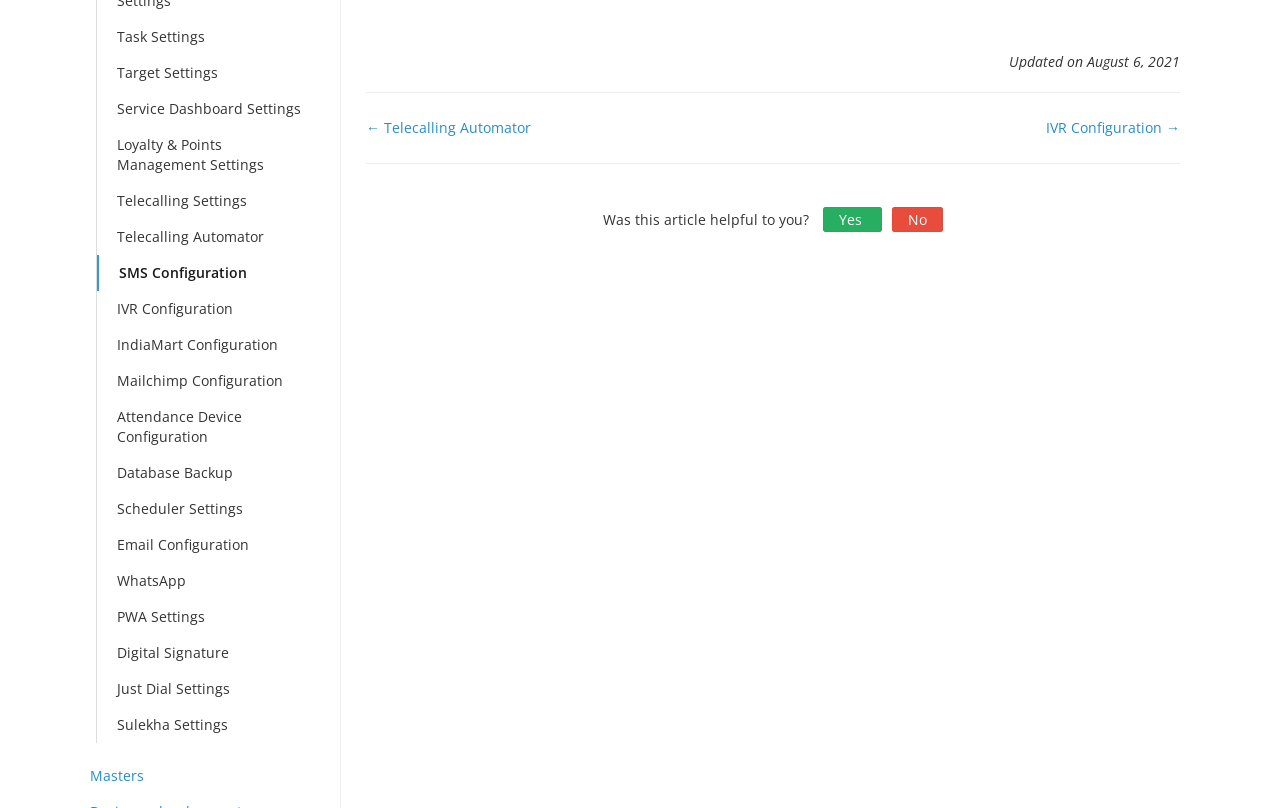Locate the bounding box coordinates of the element to click to perform the following action: 'Vote yes for the article helpfulness'. The coordinates should be given as four float values between 0 and 1, in the form of [left, top, right, bottom].

[0.643, 0.256, 0.689, 0.287]